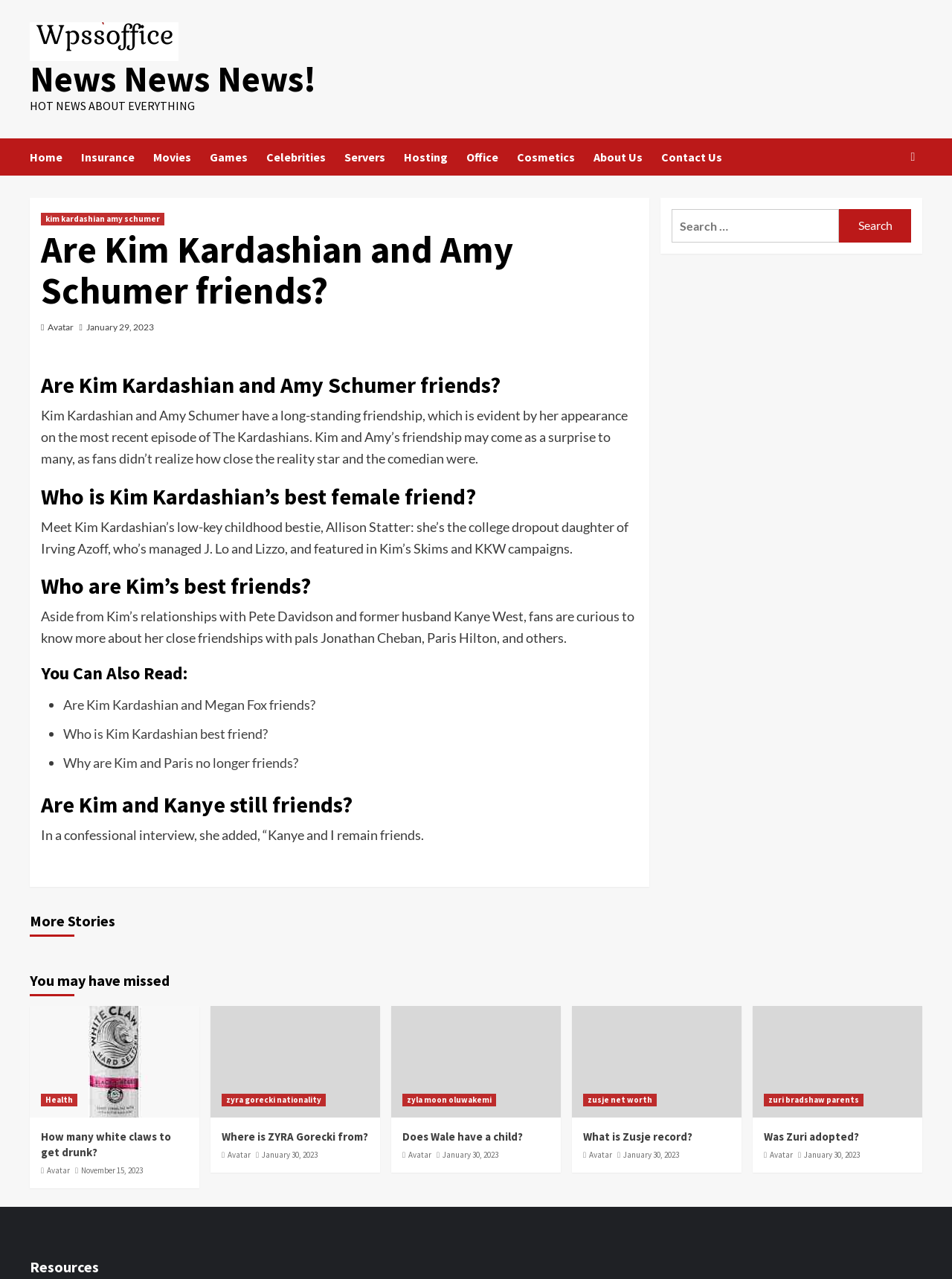Identify the bounding box coordinates of the region I need to click to complete this instruction: "Search for something".

[0.693, 0.155, 0.969, 0.198]